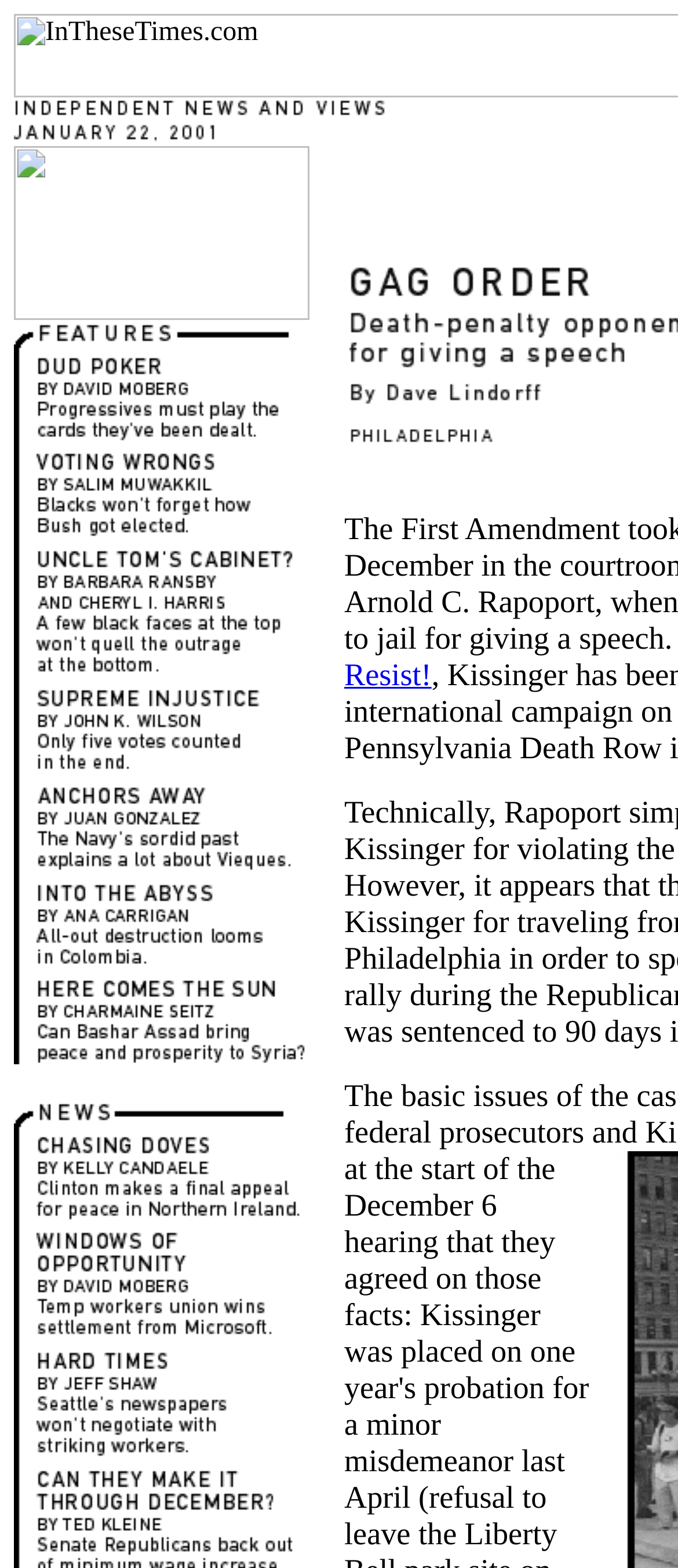Using the information from the screenshot, answer the following question thoroughly:
What is the position of the image with bounding box [0.021, 0.092, 0.023, 0.093]?

By comparing the y1 and y2 coordinates of the bounding box [0.021, 0.092, 0.023, 0.093] with other elements, I can determine that this image is located at the top-left position.